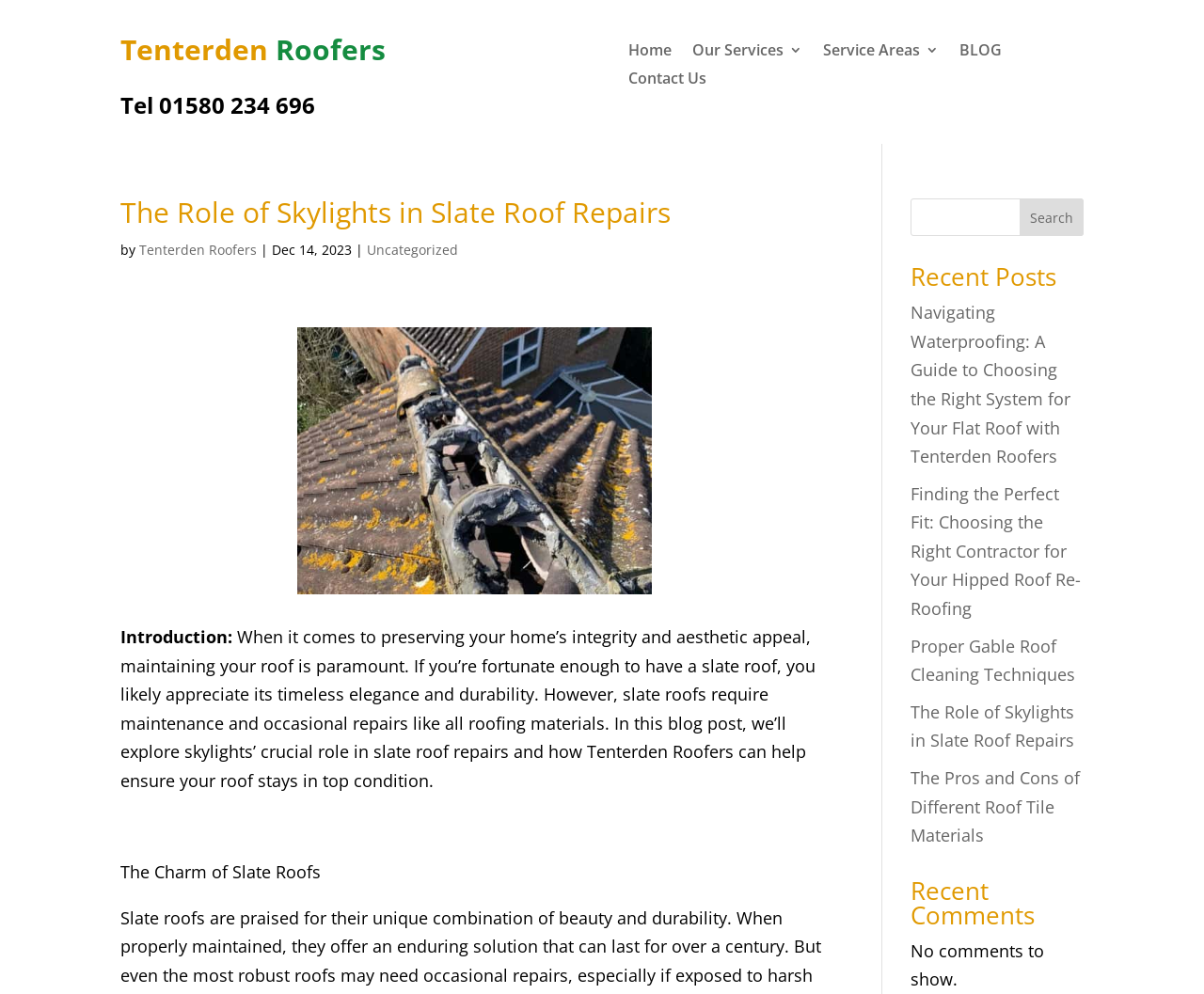What is the name of the company mentioned in the blog post?
Deliver a detailed and extensive answer to the question.

I read the introduction of the blog post, which mentions Tenterden Roofers as the company that can help with slate roof repairs.